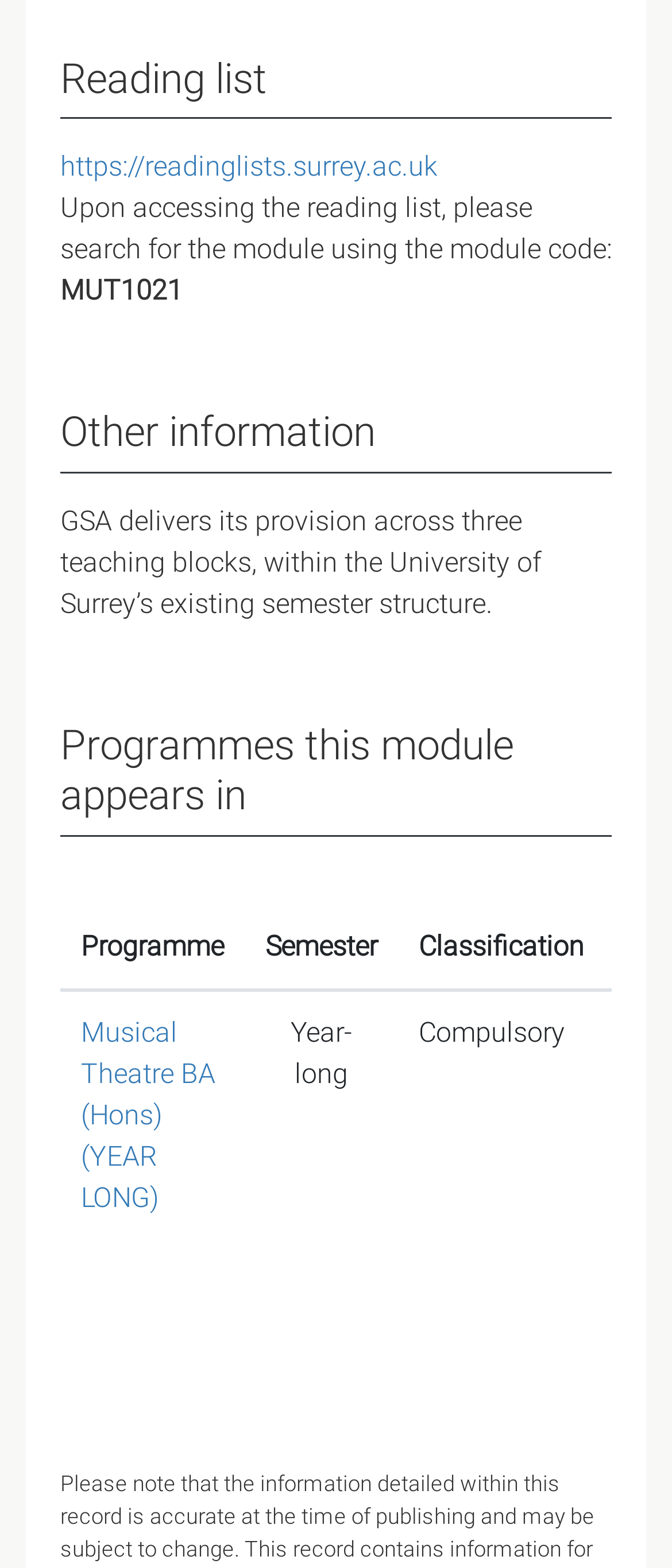What is the classification of the programme 'Musical Theatre BA (Hons)(YEAR LONG)'?
Make sure to answer the question with a detailed and comprehensive explanation.

The classification of the programme 'Musical Theatre BA (Hons)(YEAR LONG)' can be found in the table cell next to the programme name, which is 'Compulsory'.